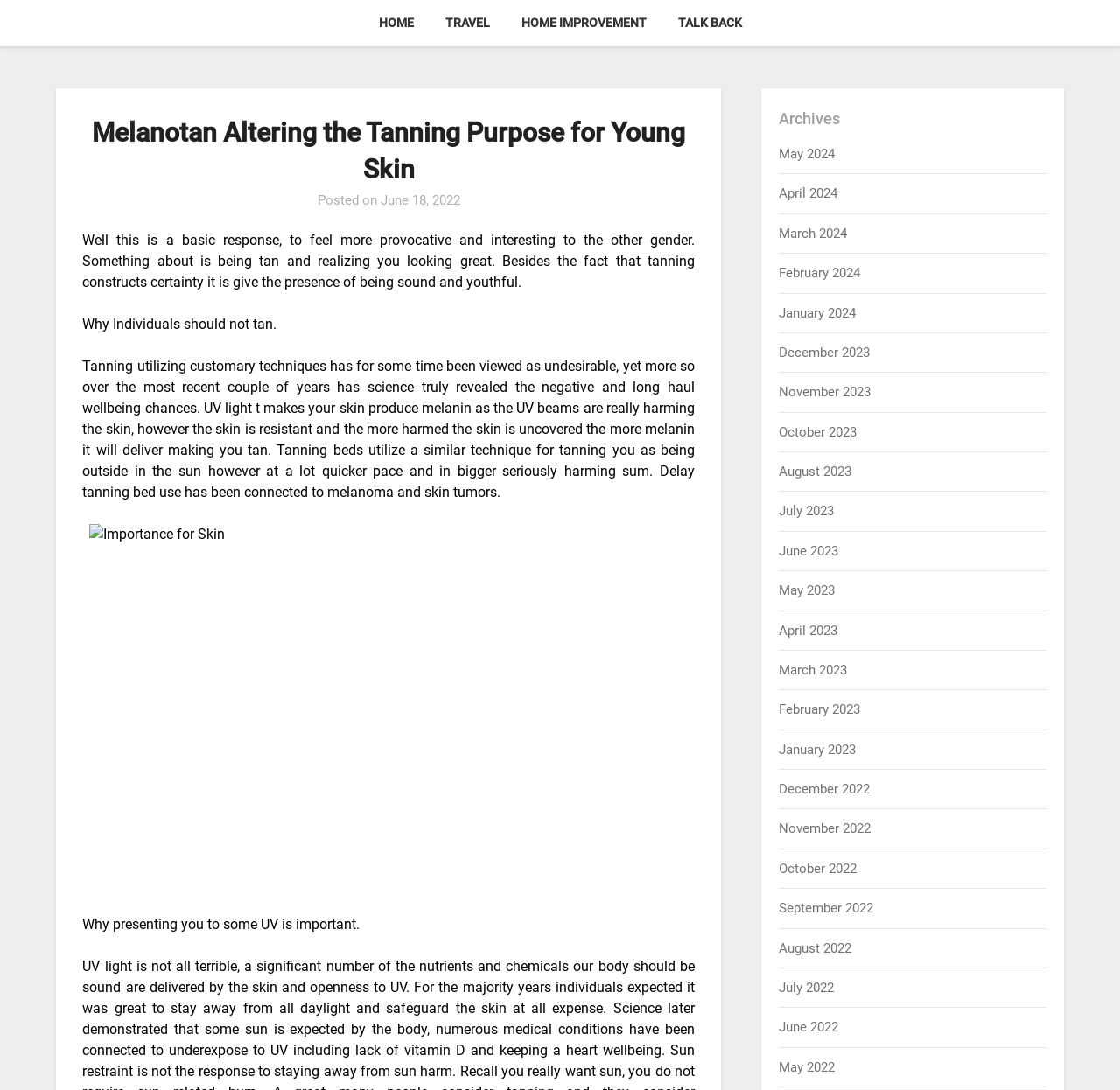Give a detailed account of the webpage.

This webpage is about Melanotan and its effects on young skin, specifically discussing the tanning purpose. At the top, there are four navigation links: "HOME", "TRAVEL", "HOME IMPROVEMENT", and "TALK BACK". Below these links, there is a header section with a title "Melanotan Altering the Tanning Purpose for Young Skin" and a posted date "June 18, 2022". 

The main content of the webpage is divided into several sections. The first section discusses the benefits of being tan, stating that it gives confidence and a youthful appearance. The second section, "Why Individuals should not tan", explains the negative health effects of tanning, including the increased risk of melanoma and skin tumors. 

Below these sections, there is an image related to the importance of skin health. The next section, "Why presenting you to some UV is important", is not fully described in the accessibility tree, but it likely discusses the benefits of moderate UV exposure.

On the right side of the webpage, there is a section titled "Archives" with a list of monthly links from May 2024 to June 2022, allowing users to access archived content.